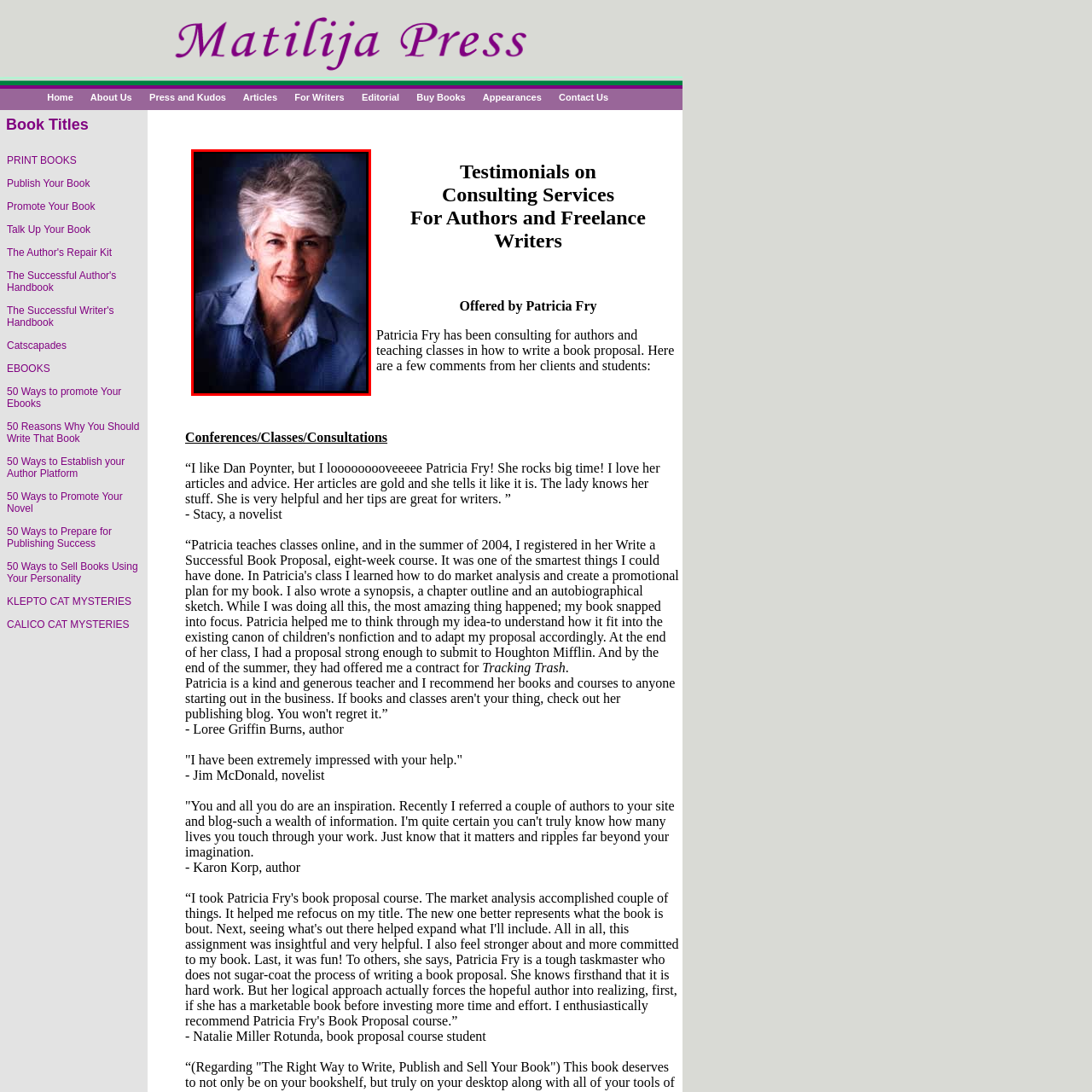Examine the image indicated by the red box and respond with a single word or phrase to the following question:
What is the woman's likely profession?

Author or consultant